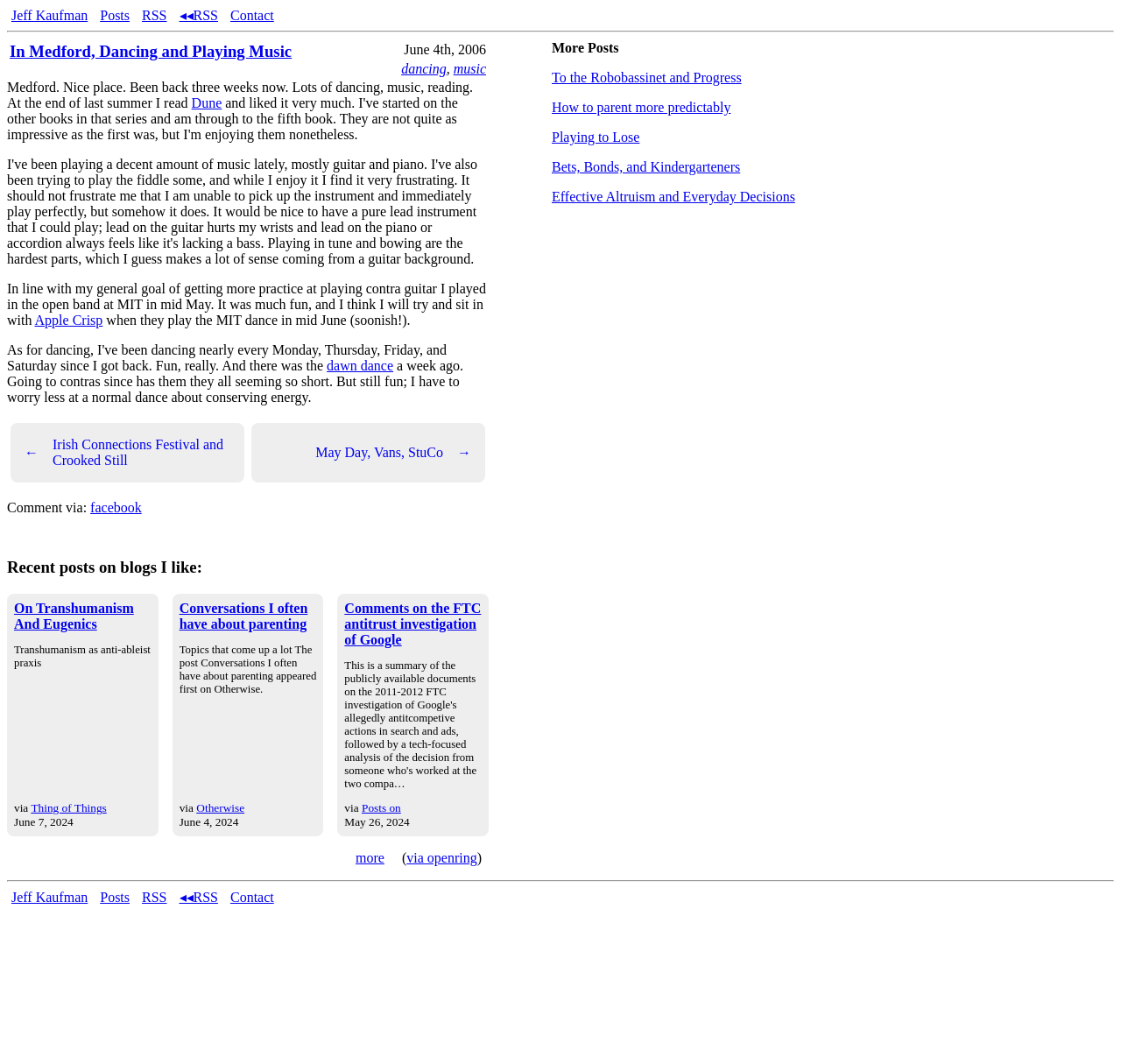Determine the bounding box coordinates of the target area to click to execute the following instruction: "Read the post about Conversations I often have about parenting."

[0.16, 0.564, 0.282, 0.594]